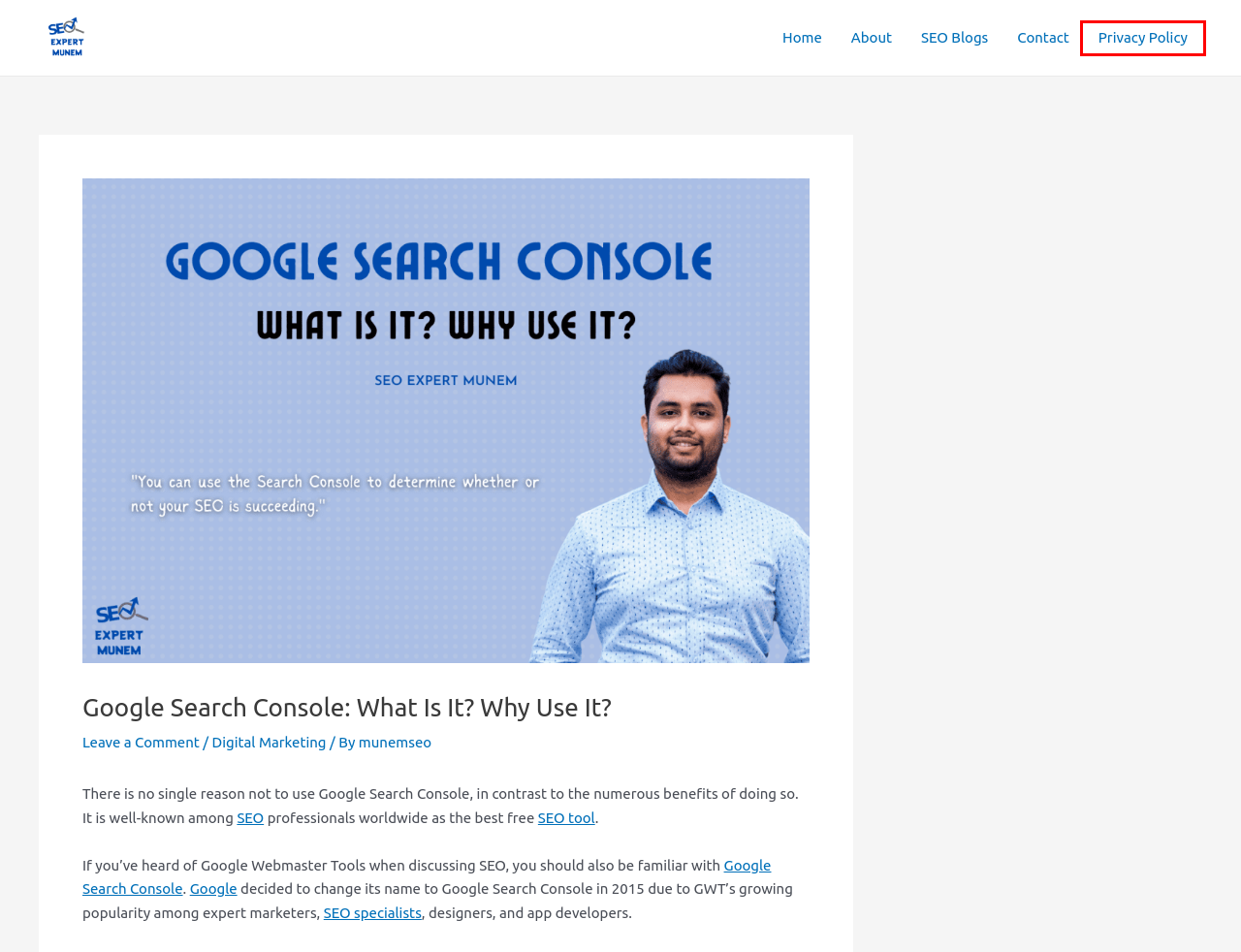Examine the screenshot of a webpage featuring a red bounding box and identify the best matching webpage description for the new page that results from clicking the element within the box. Here are the options:
A. About - seoexpertmunem
B. What is SEO & How does it work!
C. Digital Marketing - seoexpertmunem
D. Sm. Munem Shahriar - SEO & SEM Marketing Manager
E. The Ultimate Guide to SEO Tools for Small Businesses
F. munemseo - seoexpertmunem
G. Privacy Policy - seoexpertmunem
H. Contact - seoexpertmunem

G